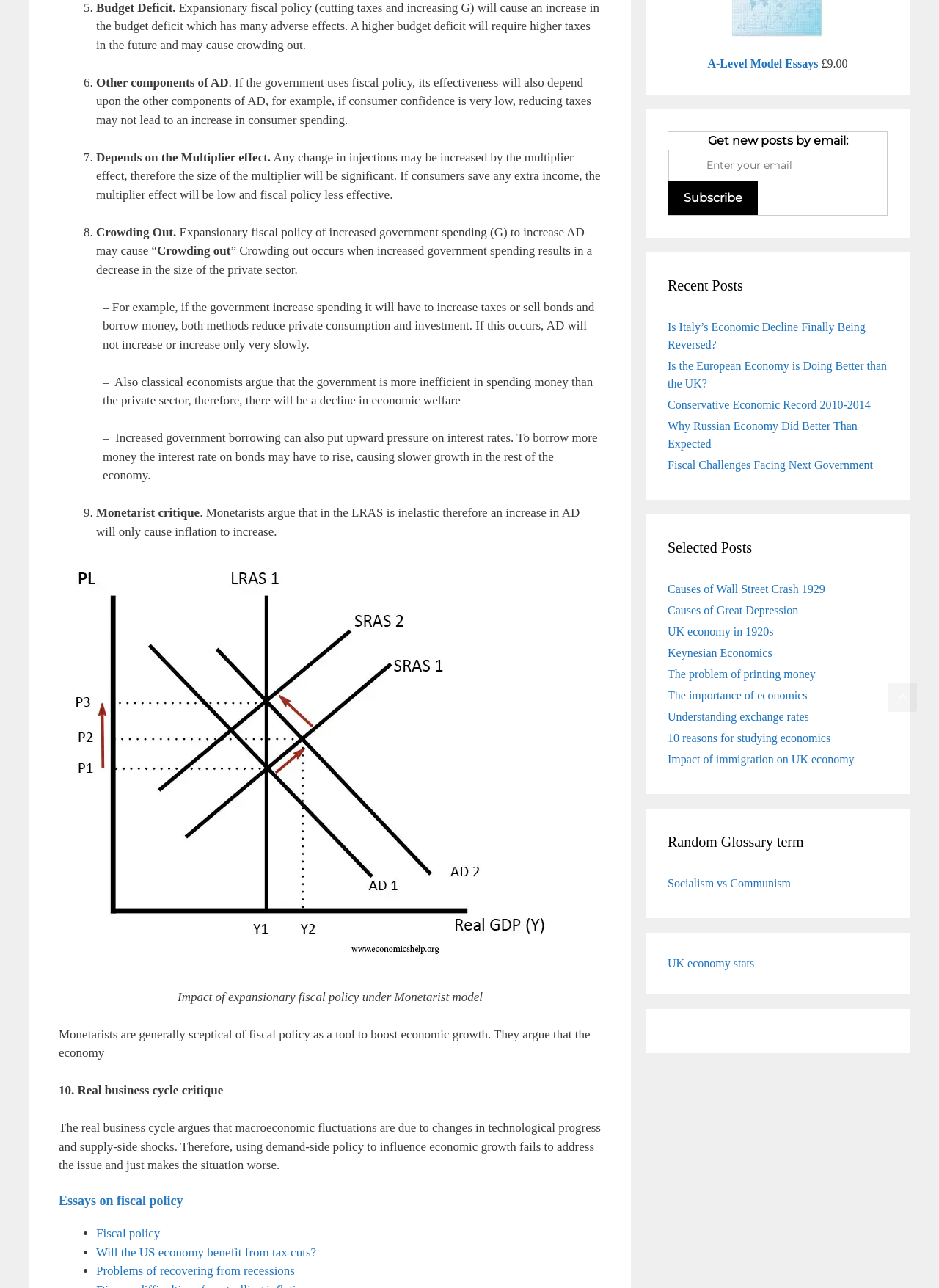What is the topic of the essay? Analyze the screenshot and reply with just one word or a short phrase.

Fiscal policy